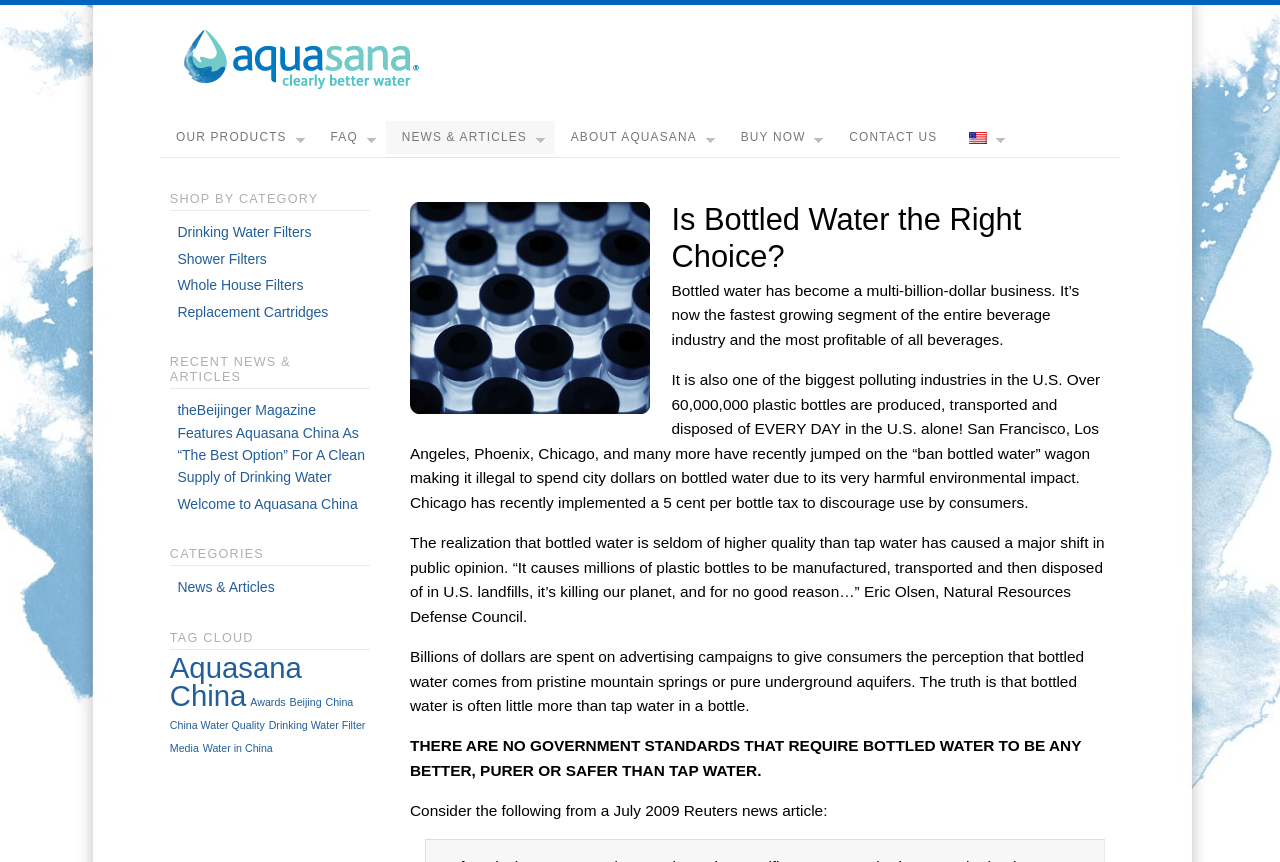Can you find the bounding box coordinates of the area I should click to execute the following instruction: "Click on the 'OUR PRODUCTS' link"?

[0.125, 0.141, 0.246, 0.179]